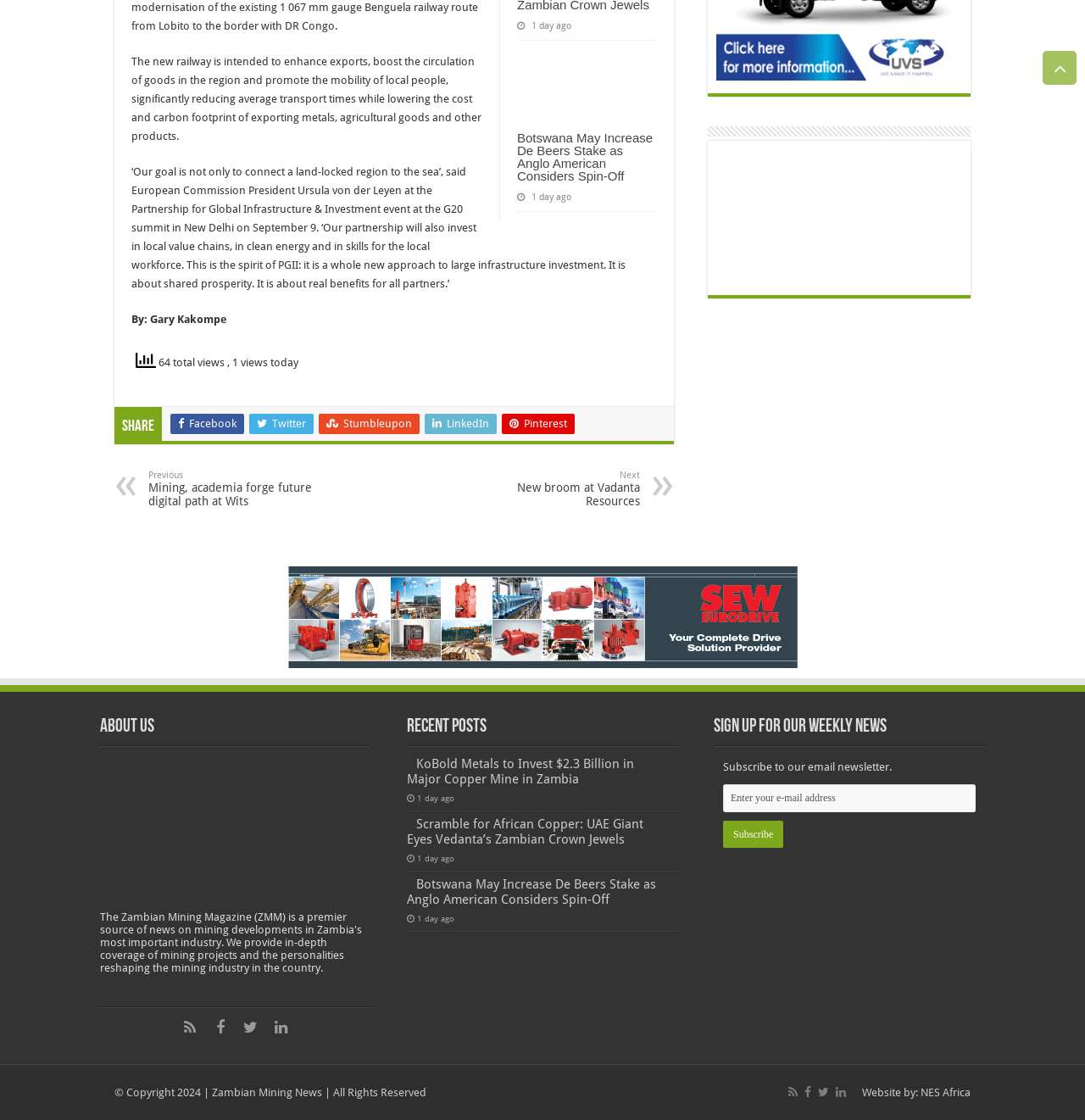Determine the bounding box coordinates of the region I should click to achieve the following instruction: "Visit the 'About us' page". Ensure the bounding box coordinates are four float numbers between 0 and 1, i.e., [left, top, right, bottom].

[0.092, 0.64, 0.342, 0.658]